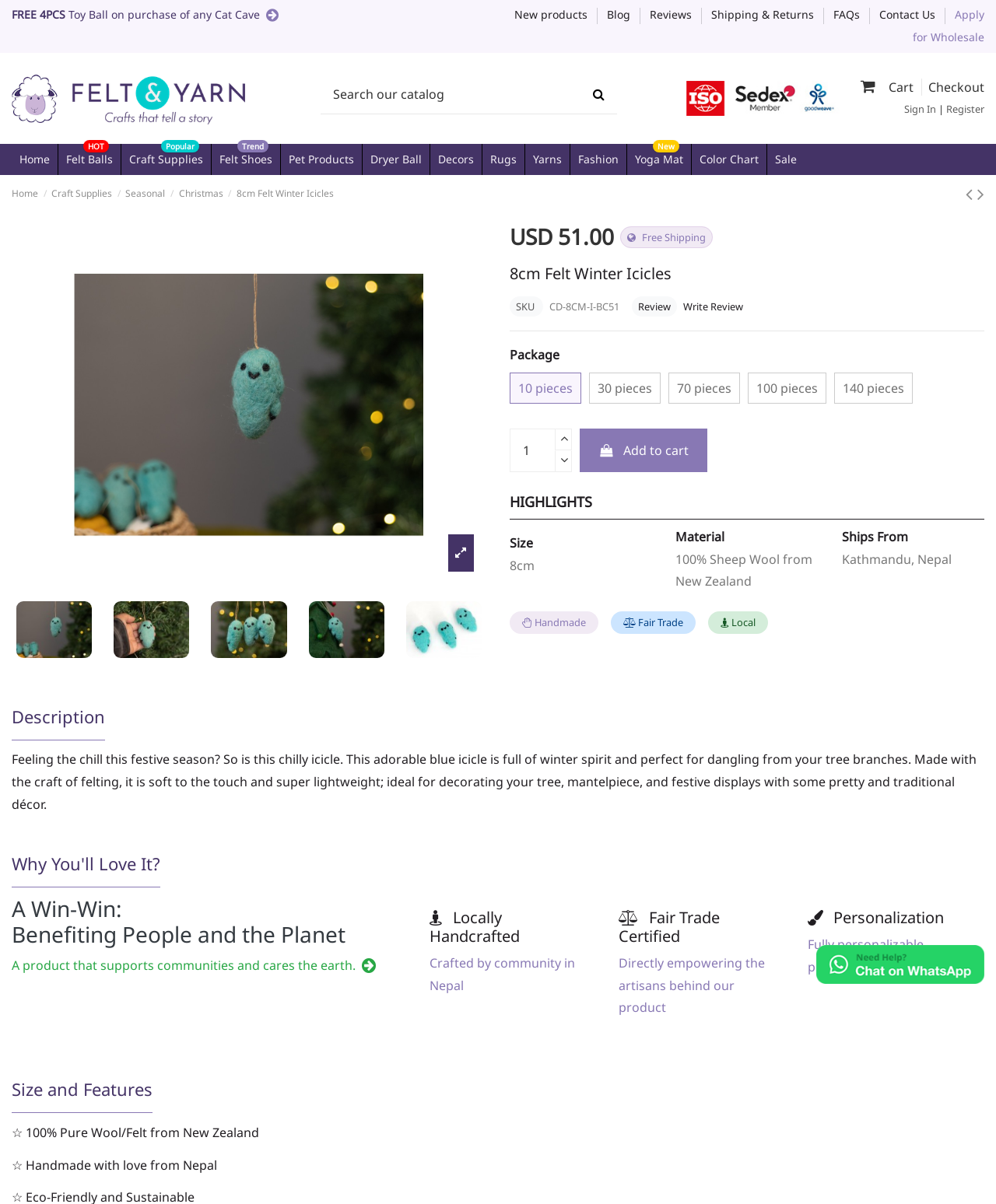Show the bounding box coordinates of the element that should be clicked to complete the task: "Go to Hummingbird Hammocks homepage".

None